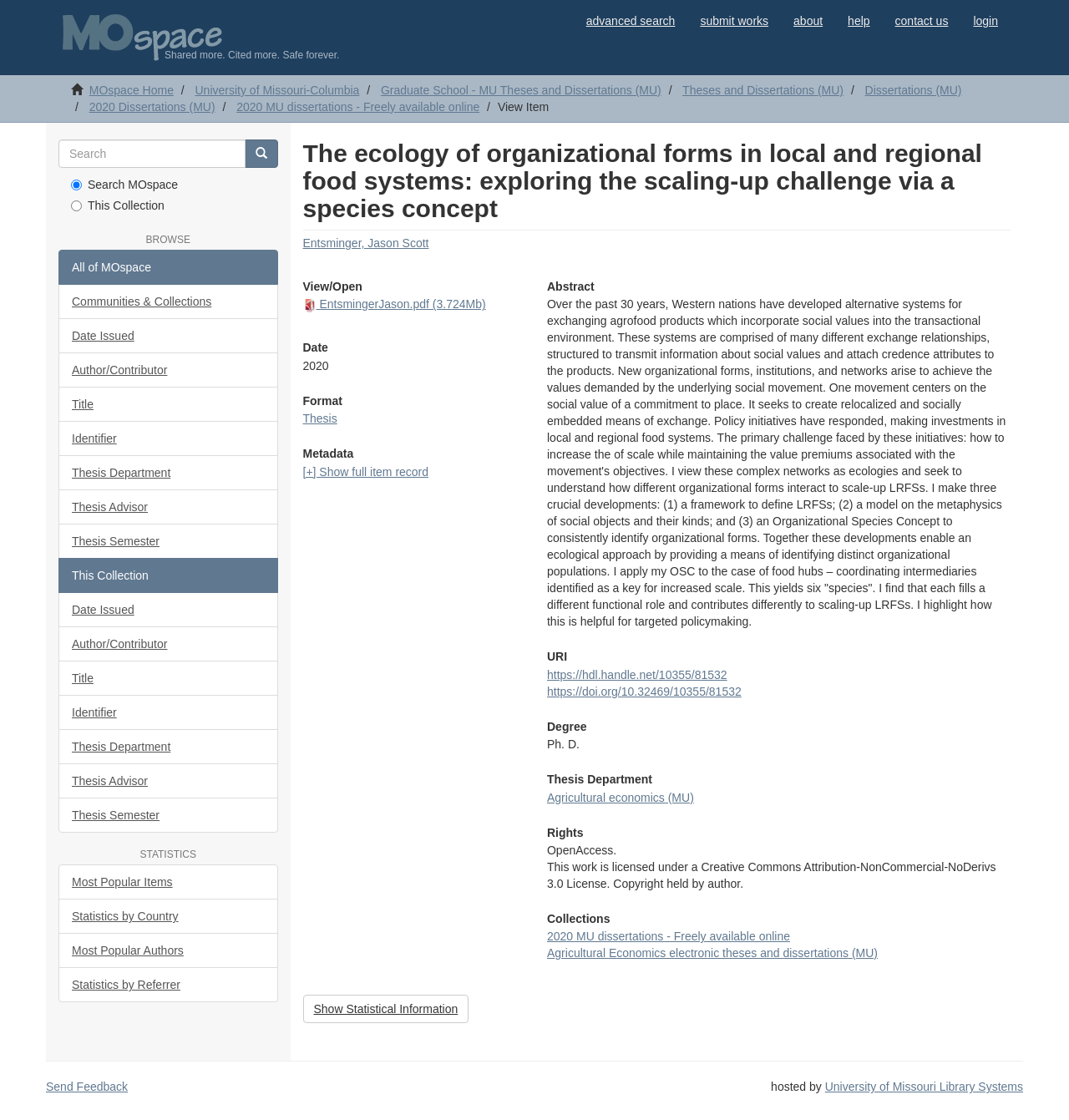Who is the author of this dissertation?
Please provide a detailed and comprehensive answer to the question.

I found the answer by looking at the heading 'The ecology of organizational forms in local and regional food systems: exploring the scaling-up challenge via a species concept' and then finding the link 'Entsminger, Jason Scott' below it, which indicates the author of the dissertation.